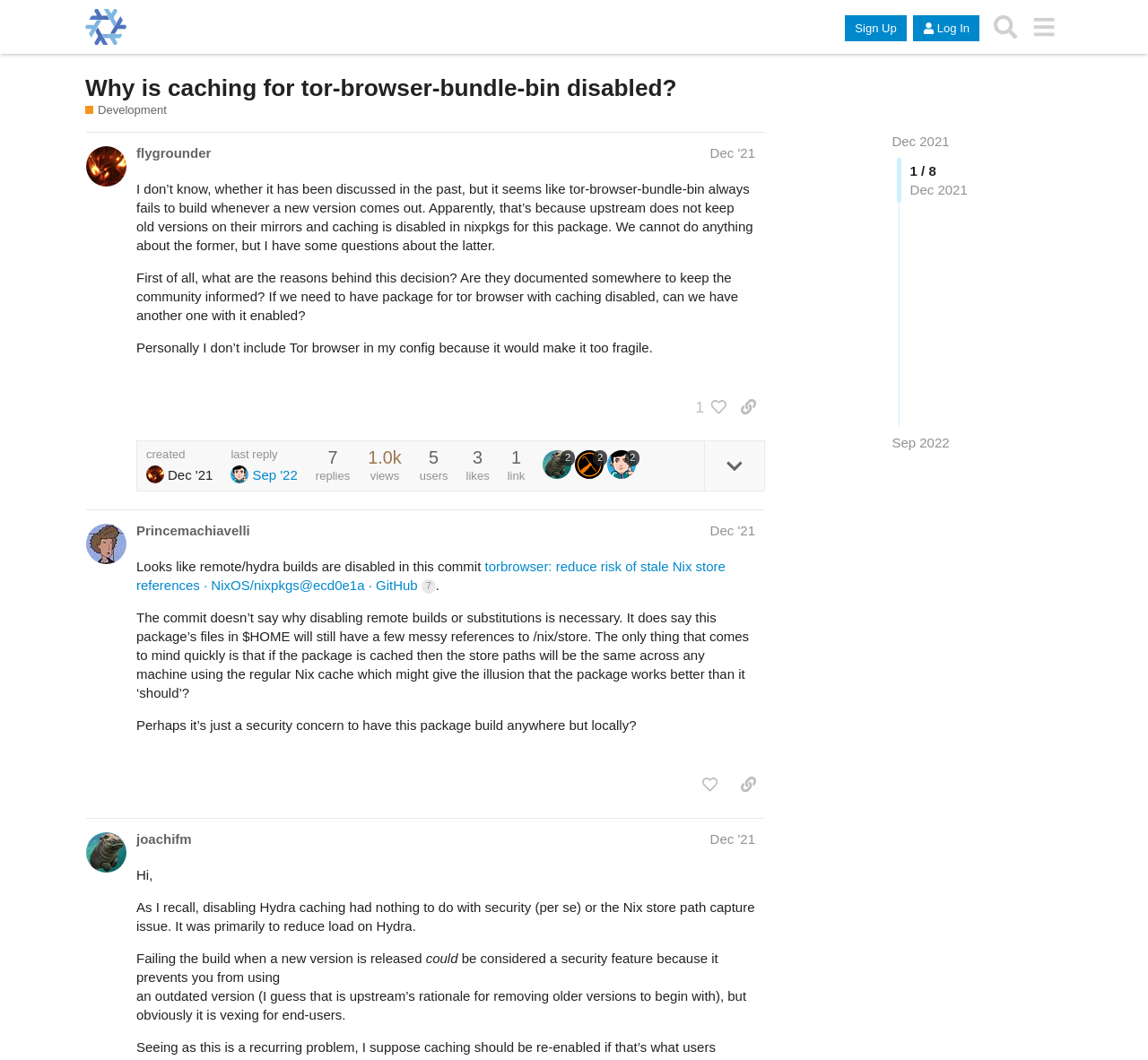Can you extract the headline from the webpage for me?

Why is caching for tor-browser-bundle-bin disabled?